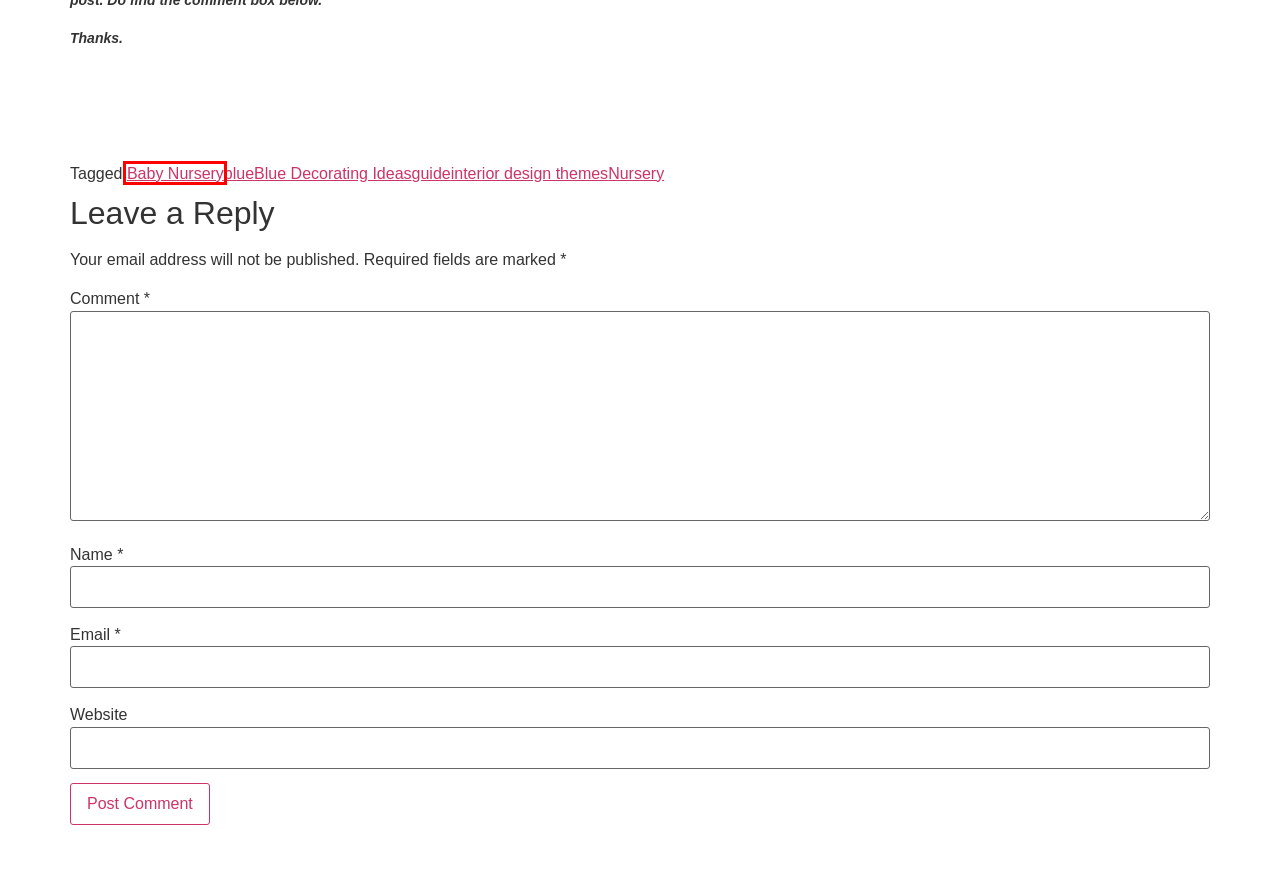You are given a screenshot of a webpage with a red rectangle bounding box. Choose the best webpage description that matches the new webpage after clicking the element in the bounding box. Here are the candidates:
A. Baby Nursery Archives - Interior Designs Hub
B. Home Improvement Archives - Interior Designs Hub
C. I. D. Tips Archives - Interior Designs Hub
D. guide Archives - Interior Designs Hub
E. Blue Decorating Ideas Archives - Interior Designs Hub
F. Nursery Archives - Interior Designs Hub
G. blue Archives - Interior Designs Hub
H. interior design themes Archives - Interior Designs Hub

A